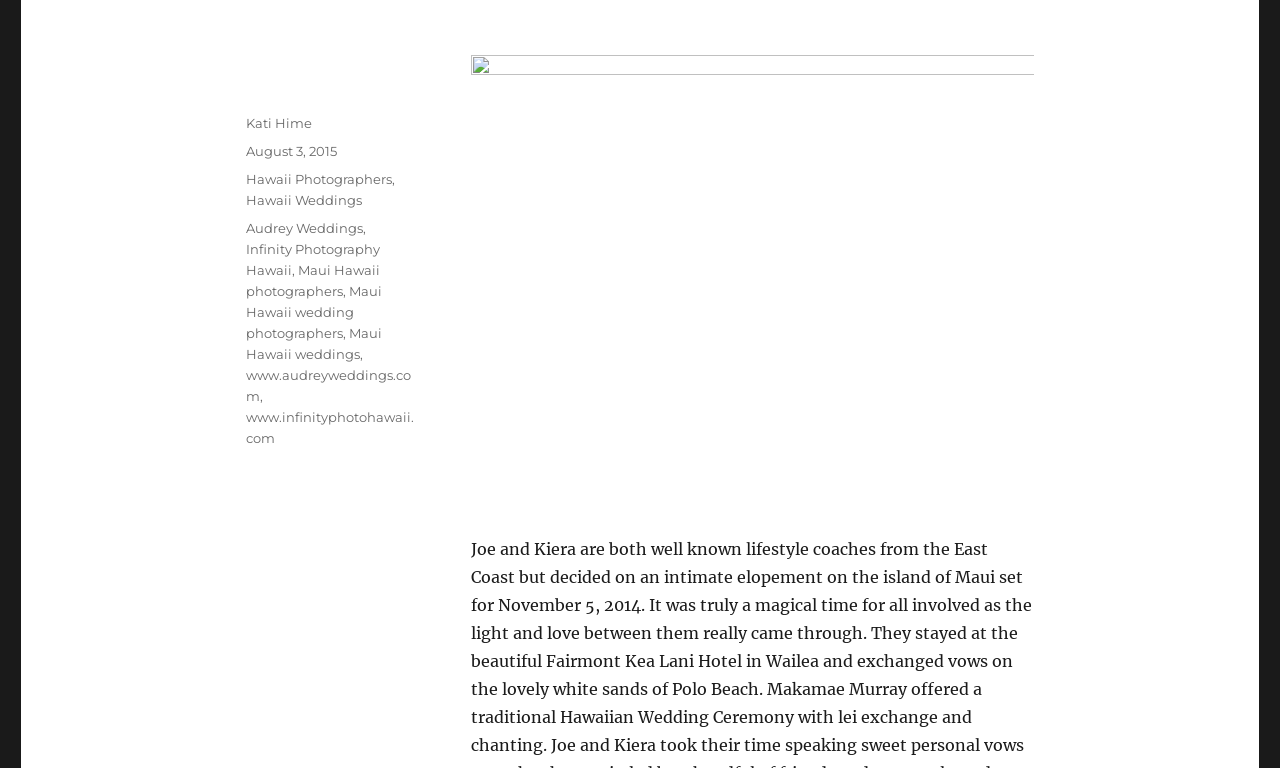Could you specify the bounding box coordinates for the clickable section to complete the following instruction: "Read about Riverdale Season 4 Episode 13"?

None